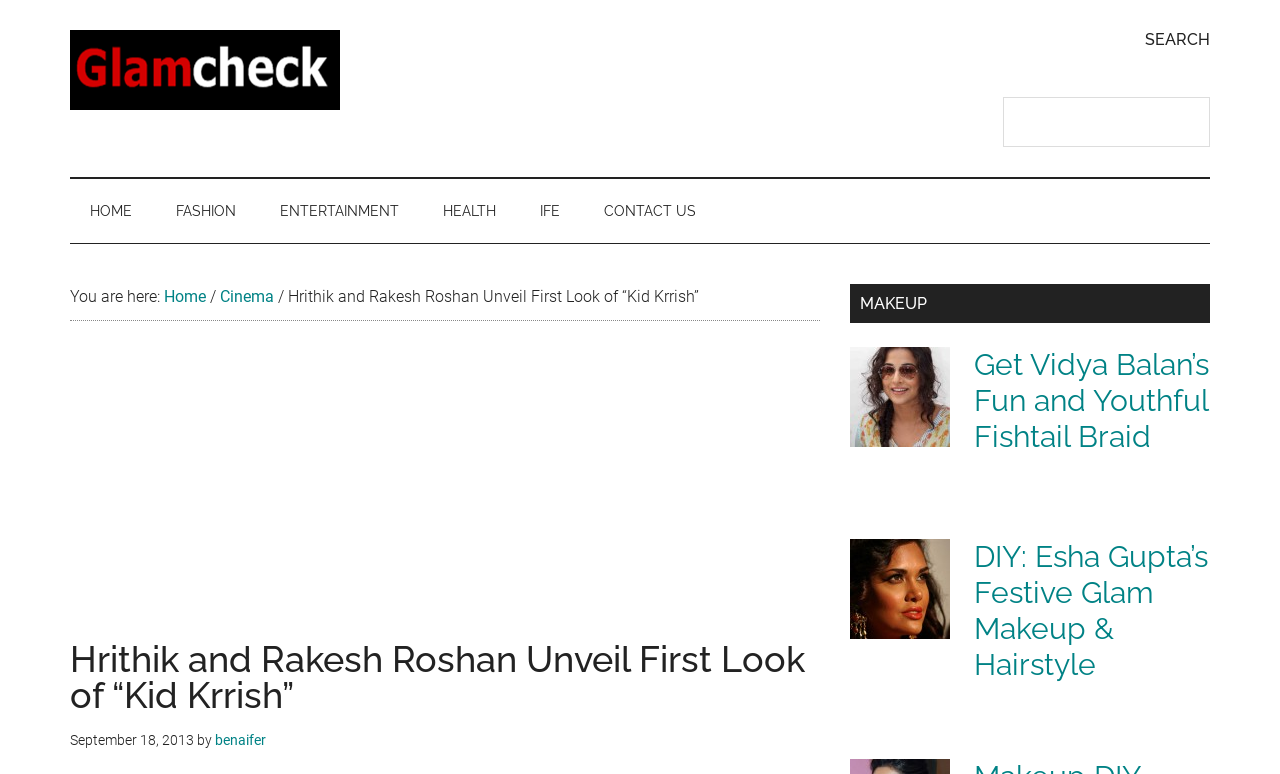How many links are there in the primary sidebar?
Please respond to the question with a detailed and informative answer.

I counted the number of links in the primary sidebar section, which are 'Get Vidya Balan’s Fun and Youthful Fishtail Braid', 'Get Vidya Balan’s Fun and Youthful Fishtail Braid', and 'DIY: Esha Gupta’s Festive Glam Makeup & Hairstyle'. Therefore, there are 3 links in the primary sidebar.